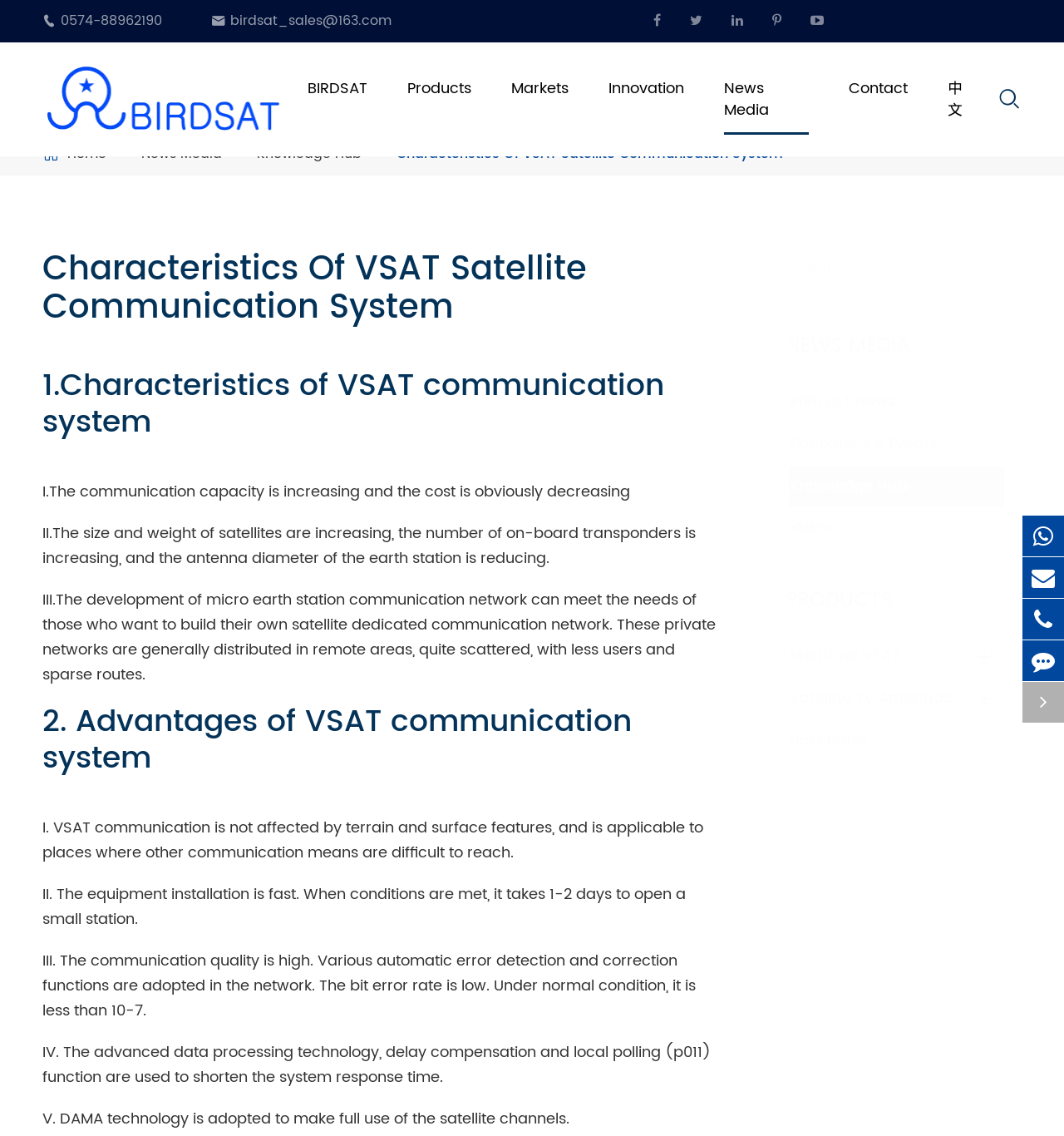Find the bounding box coordinates of the clickable area required to complete the following action: "Search for something".

[0.031, 0.138, 0.969, 0.158]